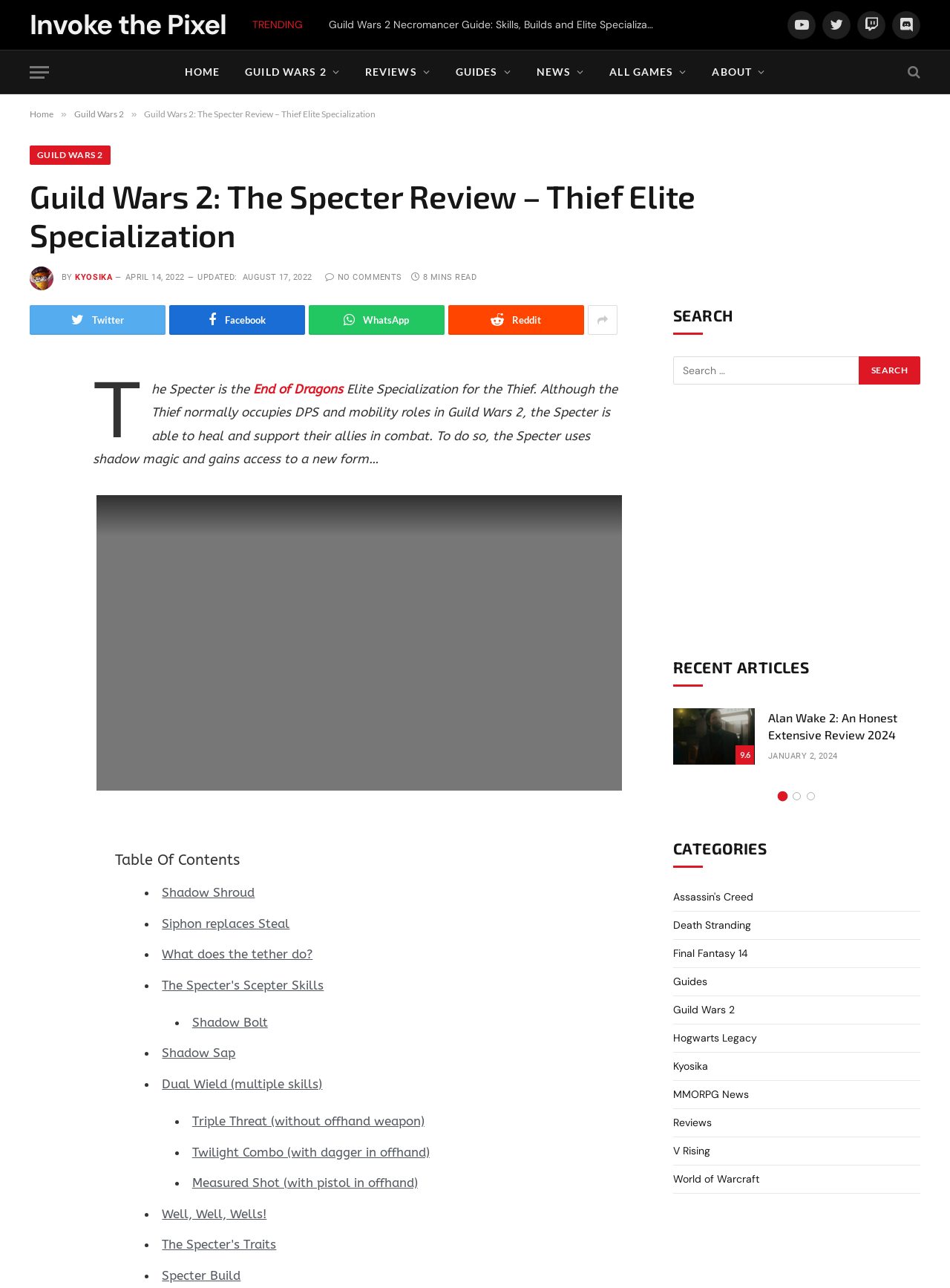Specify the bounding box coordinates of the region I need to click to perform the following instruction: "Sign up for the latest news". The coordinates must be four float numbers in the range of 0 to 1, i.e., [left, top, right, bottom].

None